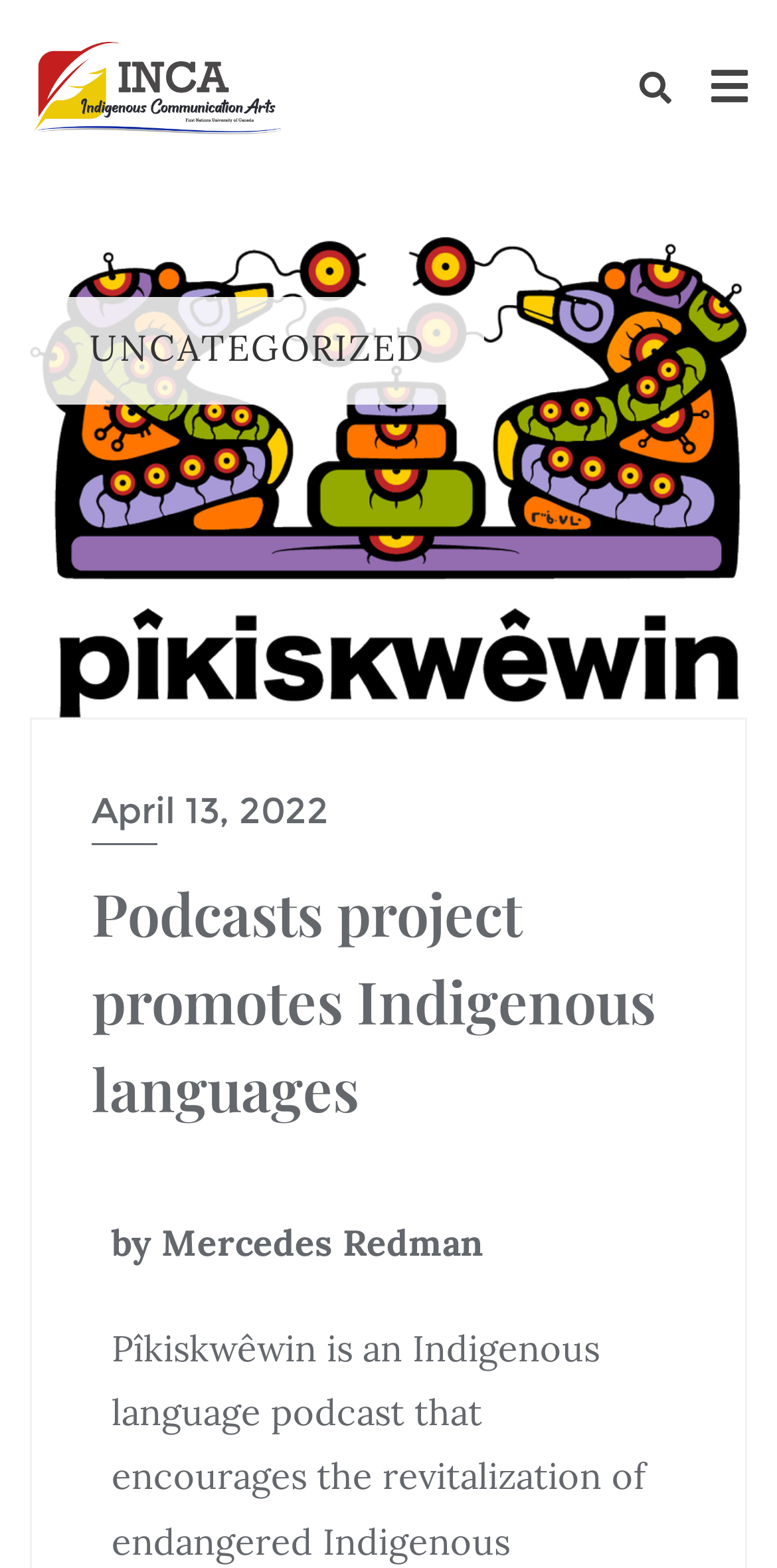What is the logo of the website?
Provide a one-word or short-phrase answer based on the image.

Logo